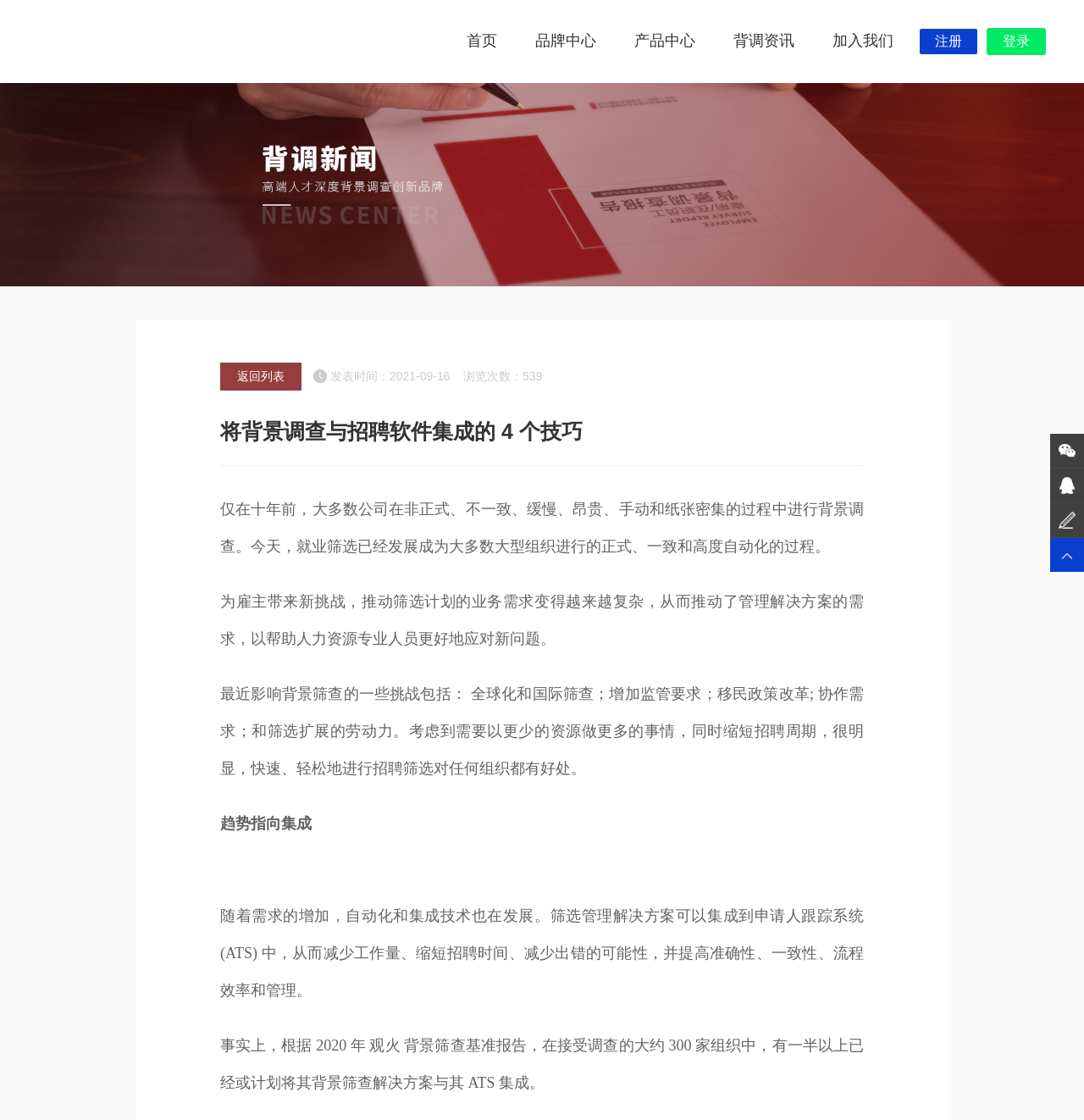Based on the element description "产品中心", predict the bounding box coordinates of the UI element.

[0.57, 0.0, 0.657, 0.073]